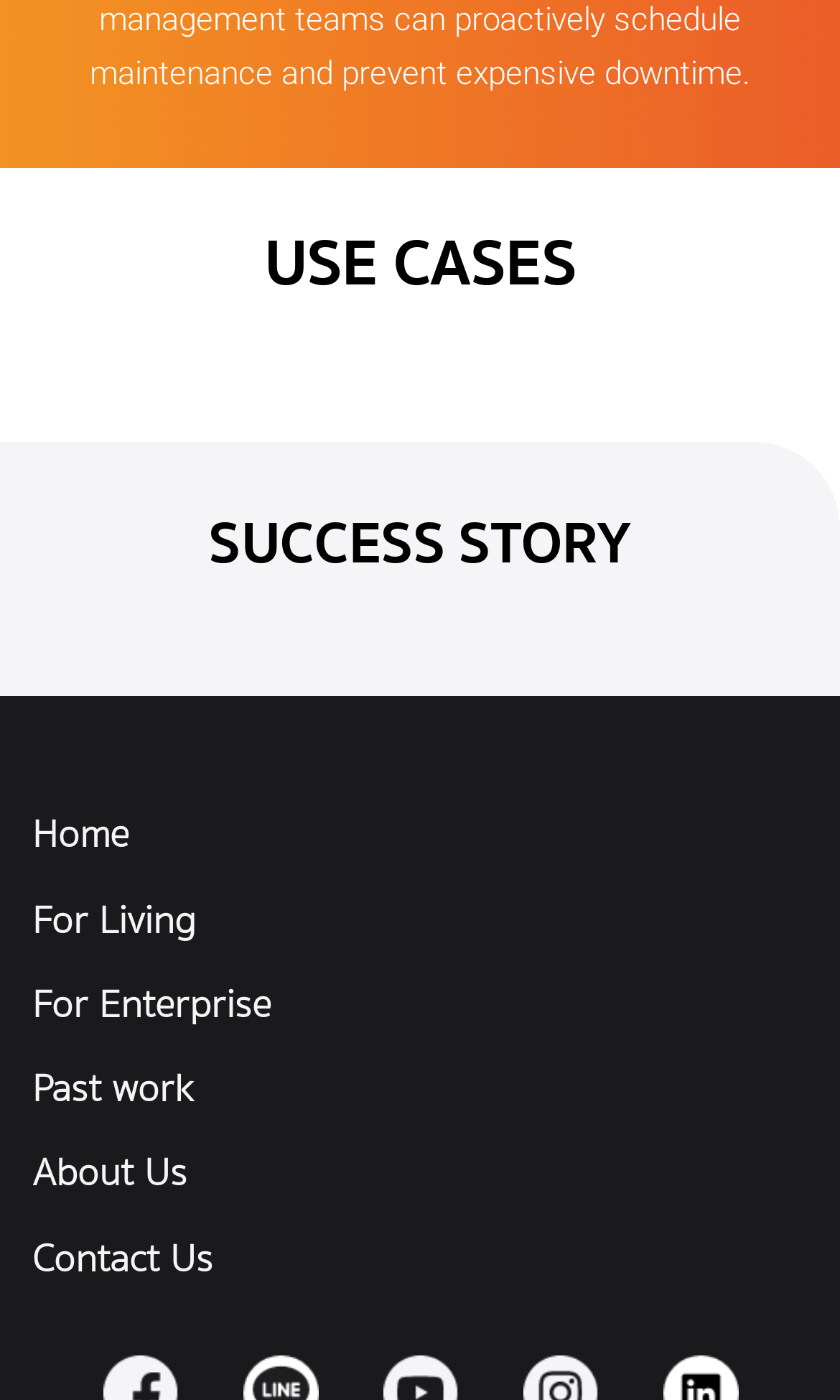Respond with a single word or short phrase to the following question: 
What is the topic of the SMART BUILDING section?

Energy management